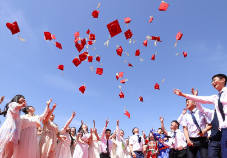What is the mood of the graduates in the scene?
Use the screenshot to answer the question with a single word or phrase.

joyful